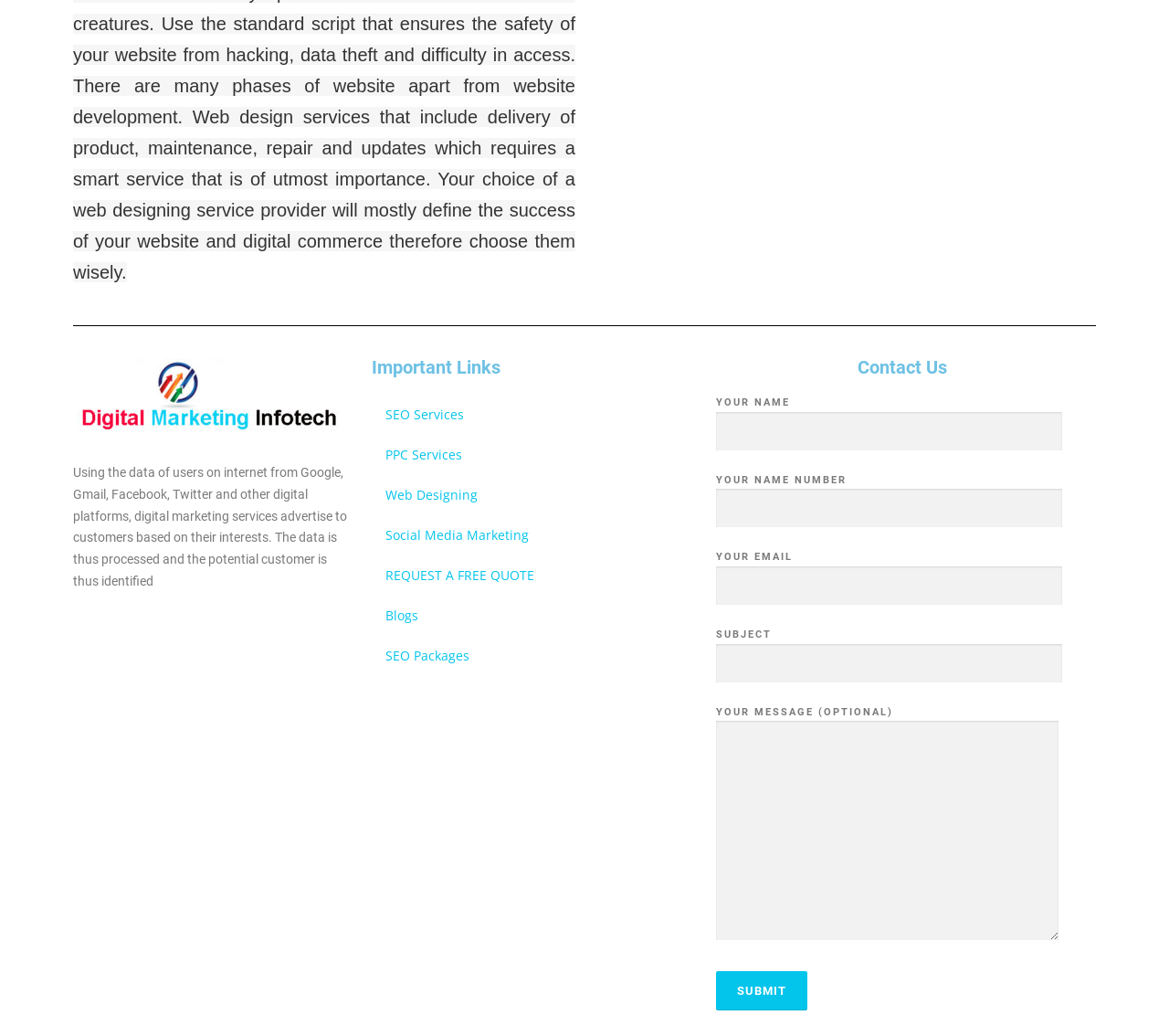Specify the bounding box coordinates for the region that must be clicked to perform the given instruction: "Click on the Web Designing link".

[0.318, 0.459, 0.597, 0.497]